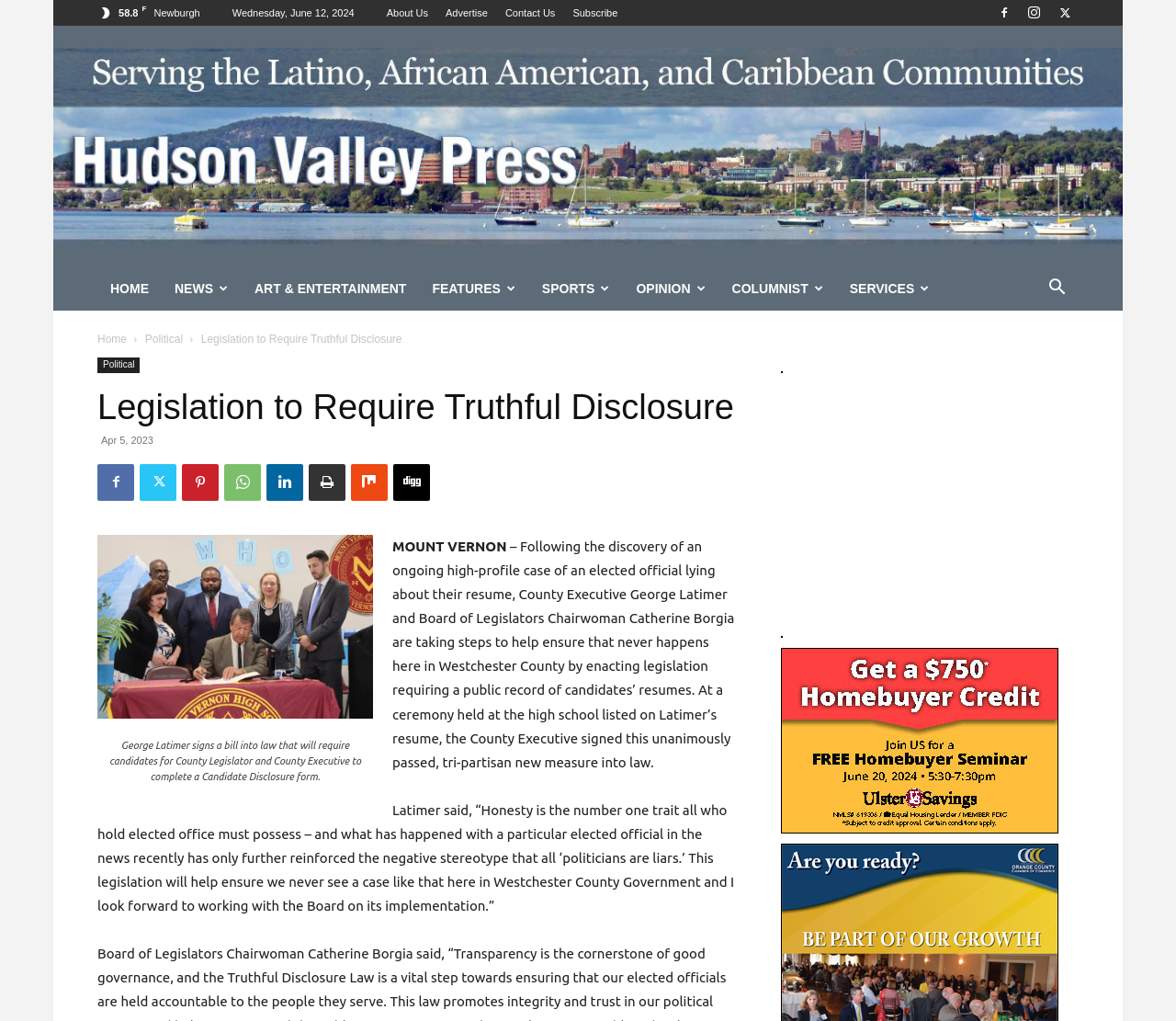Extract the primary headline from the webpage and present its text.

Legislation to Require Truthful Disclosure